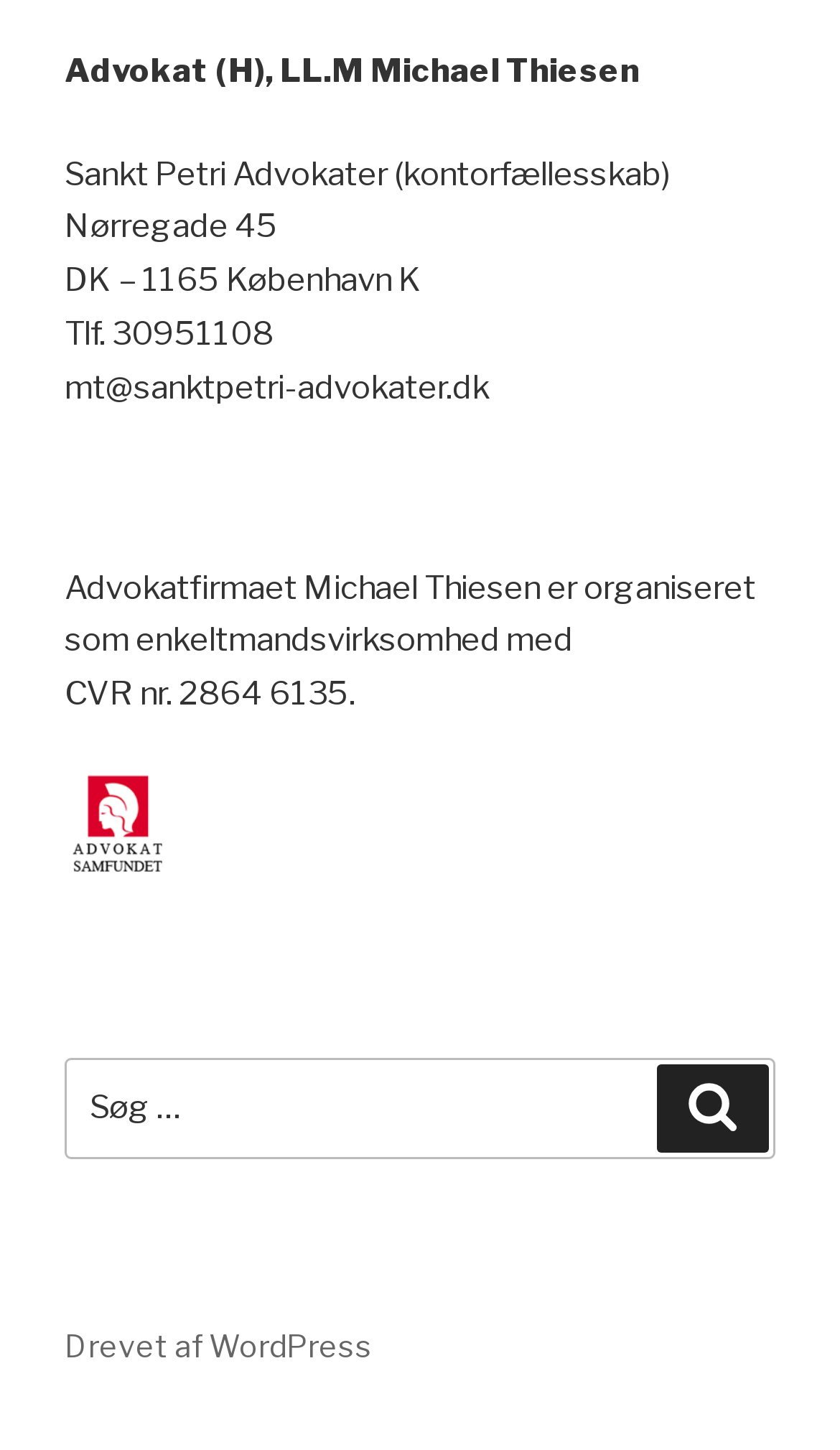Please answer the following question using a single word or phrase: 
What is the CVR number of the law firm?

2864 6135